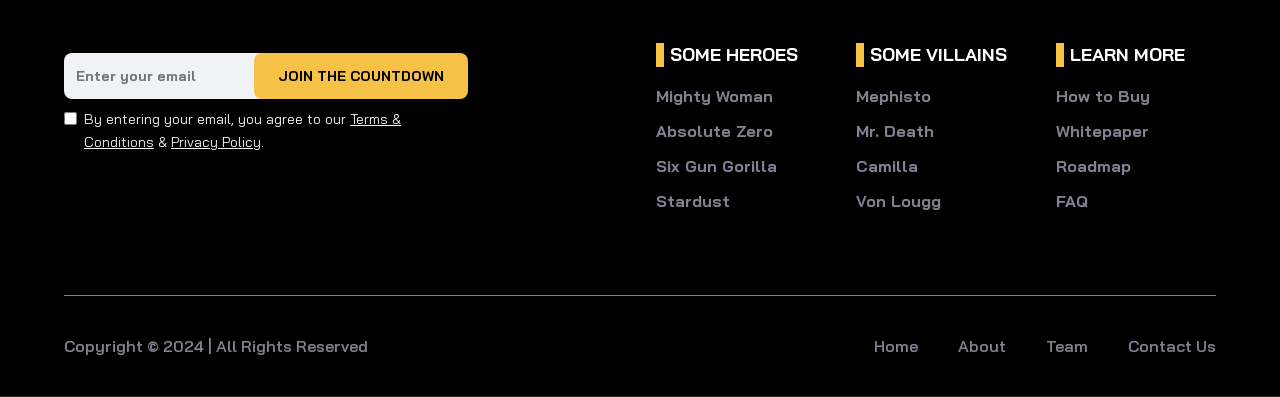Determine the bounding box coordinates of the region that needs to be clicked to achieve the task: "Visit the Twitter page".

[0.086, 0.414, 0.109, 0.49]